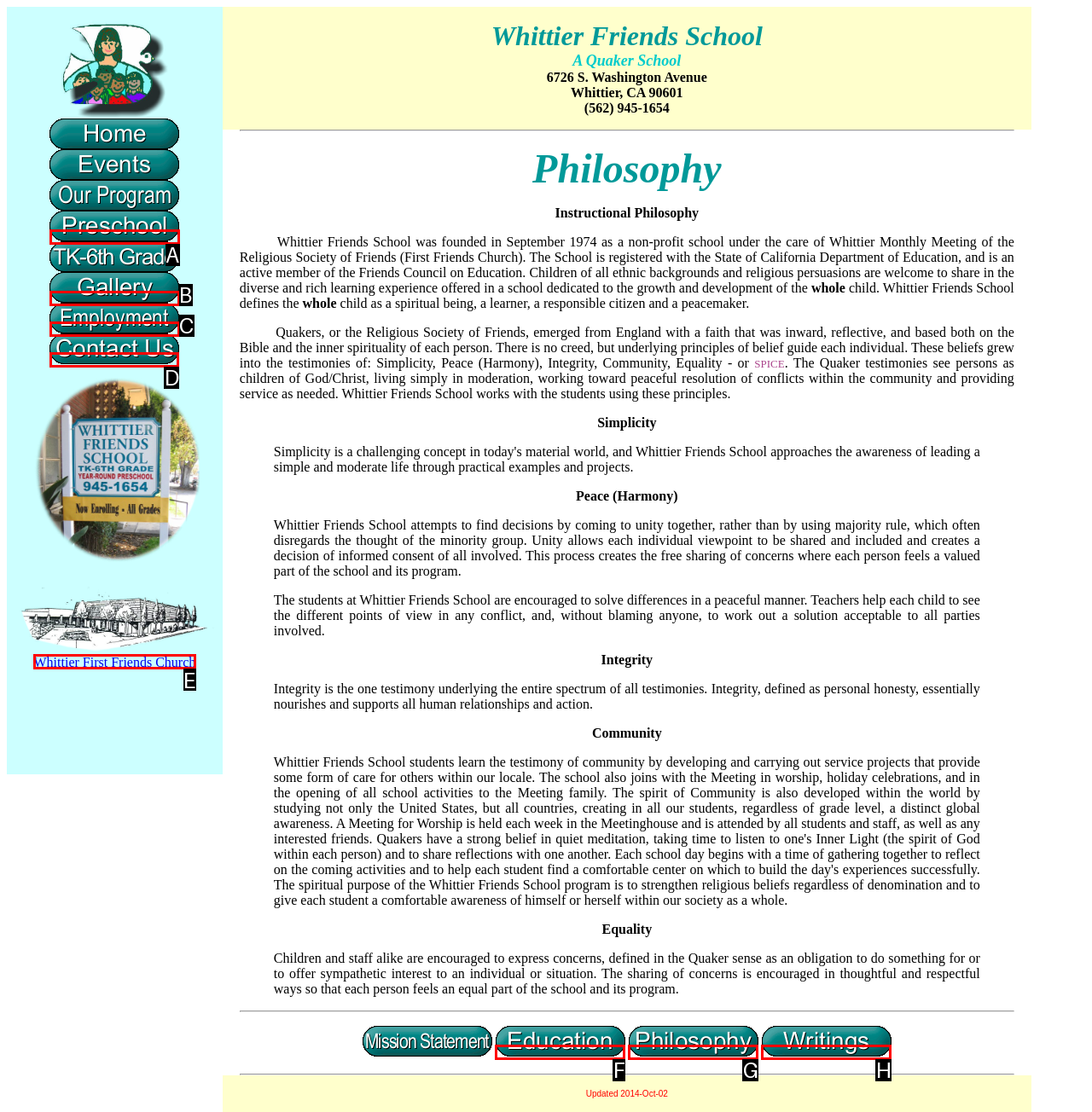Which UI element should you click on to achieve the following task: Contact Us? Provide the letter of the correct option.

D